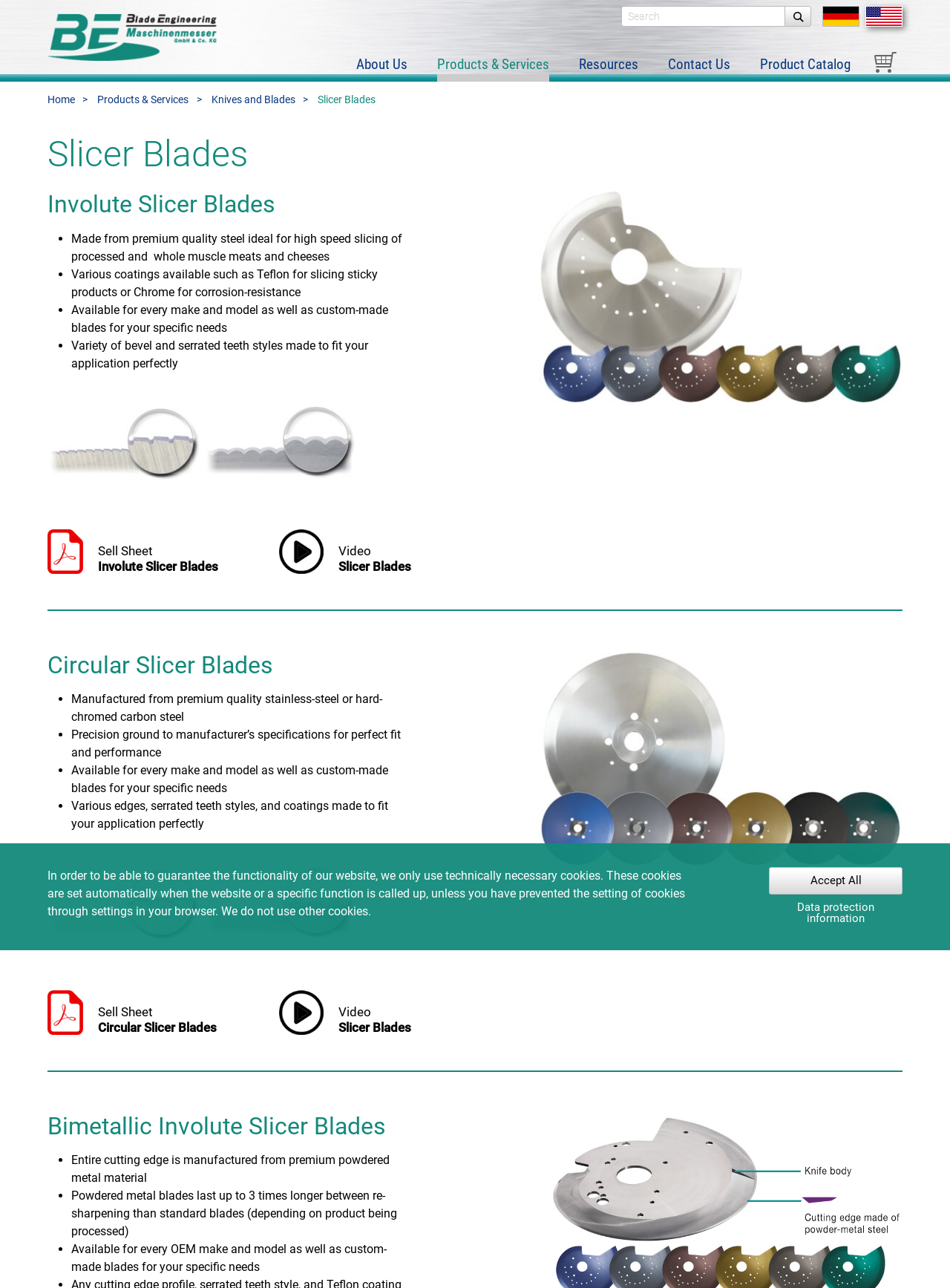Please specify the coordinates of the bounding box for the element that should be clicked to carry out this instruction: "Search for products". The coordinates must be four float numbers between 0 and 1, formatted as [left, top, right, bottom].

[0.654, 0.005, 0.826, 0.021]